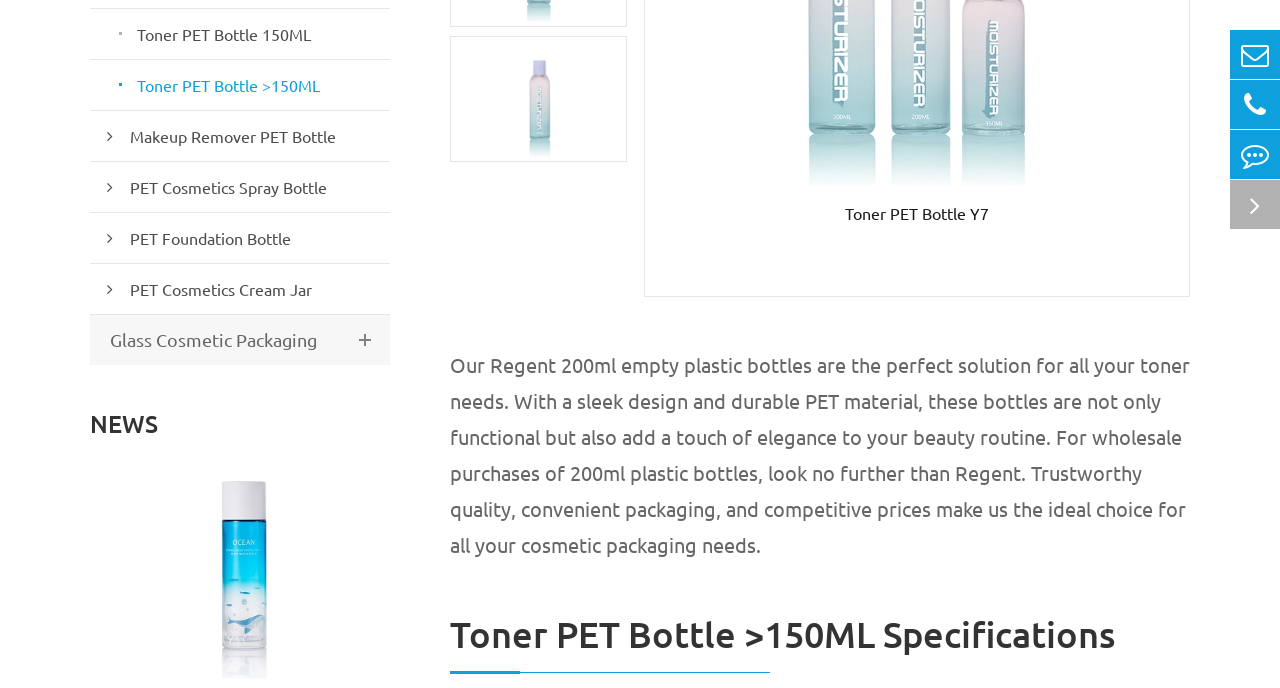Identify the bounding box coordinates for the UI element described as: "News". The coordinates should be provided as four floats between 0 and 1: [left, top, right, bottom].

[0.07, 0.596, 0.305, 0.637]